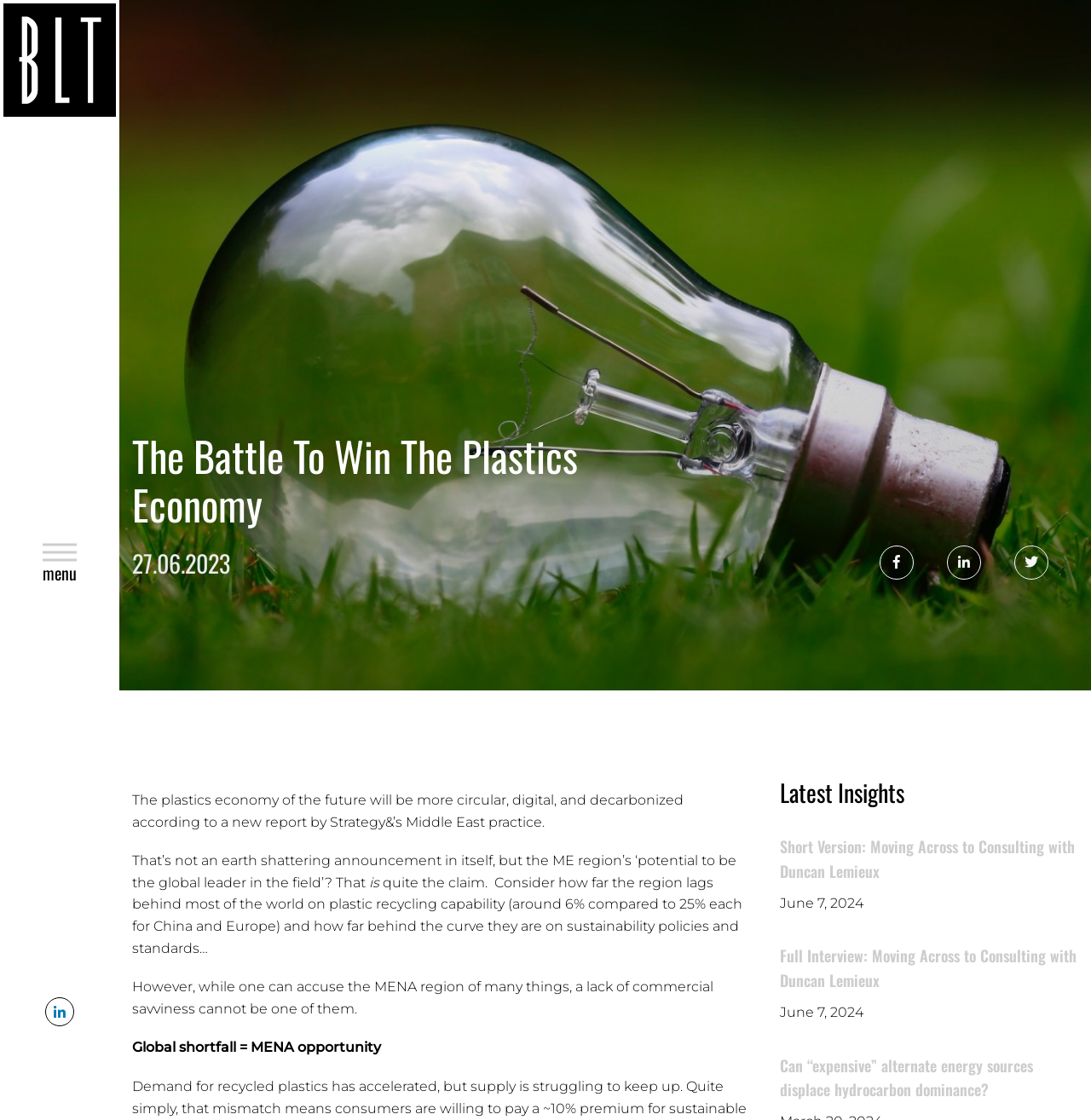Answer in one word or a short phrase: 
What is the topic of the 'Latest Insights' section?

Consulting and energy